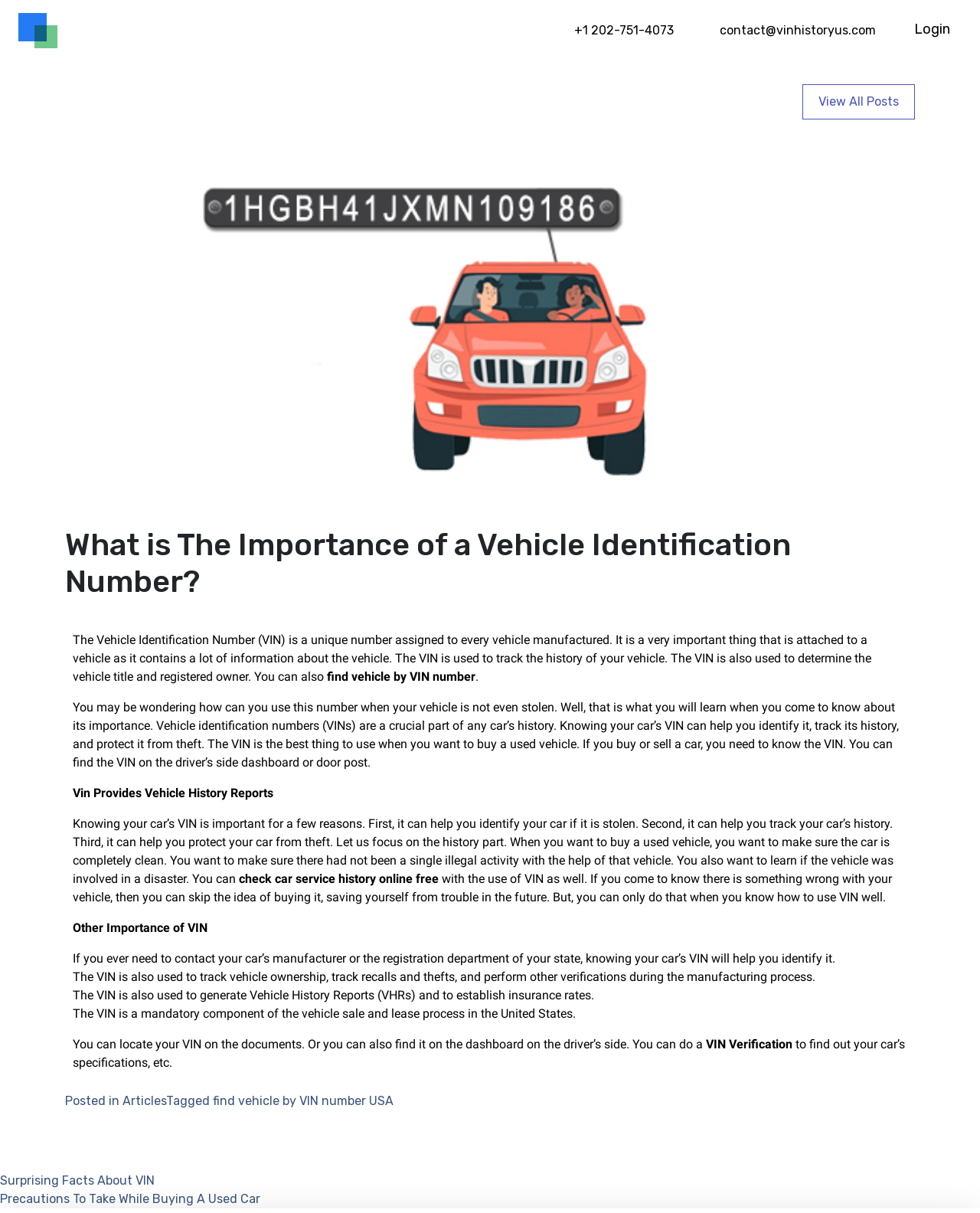Illustrate the webpage's structure and main components comprehensively.

This webpage is about the importance of a Vehicle Identification Number (VIN). At the top, there is a logo of "VinHistoryUSA" with a link to the website, accompanied by a phone number and email address. On the right side, there is a "Login" link.

The main content of the page is an article with the title "What is The Importance of a Vehicle Identification Number?" The article is divided into several sections, each discussing a different aspect of VIN. There is an image related to finding a VIN on the top right side of the article.

The article starts by explaining what a VIN is and its importance in tracking a vehicle's history and determining its title and registered owner. It then discusses how knowing a car's VIN can help identify it, track its history, and protect it from theft. The article also explains how VIN can be used to check a car's service history online for free.

Further down, the article highlights other importance of VIN, such as its use in contacting a car's manufacturer or the registration department of a state, tracking vehicle ownership, and generating Vehicle History Reports. Additionally, it mentions that VIN is a mandatory component of the vehicle sale and lease process in the United States.

At the bottom of the article, there is a footer section with links to related articles, including "Surprising Facts About VIN" and "Precautions To Take While Buying A Used Car". There is also a "View All Posts" link at the top right side of the article.